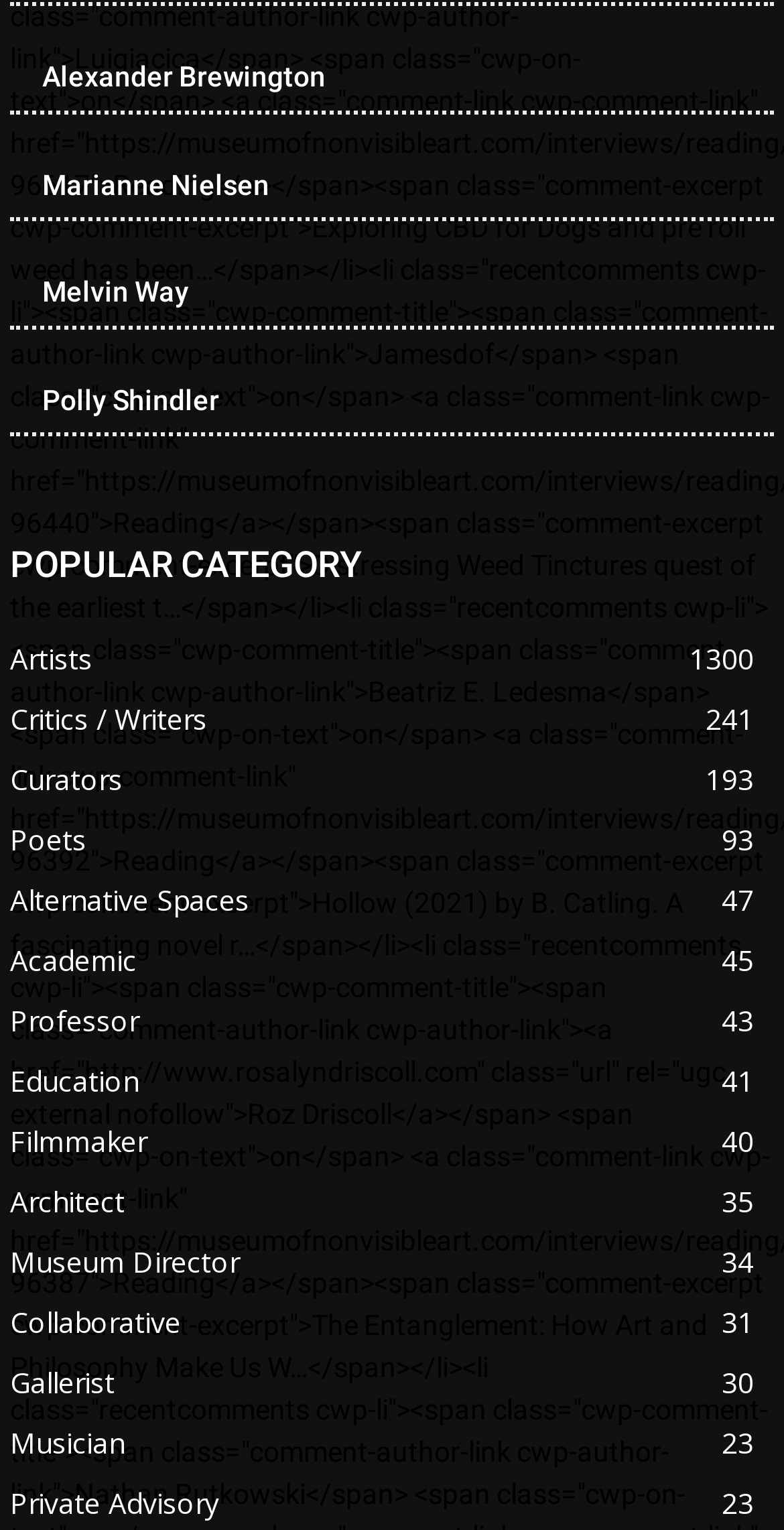Locate the bounding box coordinates of the clickable region to complete the following instruction: "Explore Artists 1300 category."

[0.013, 0.419, 0.118, 0.443]